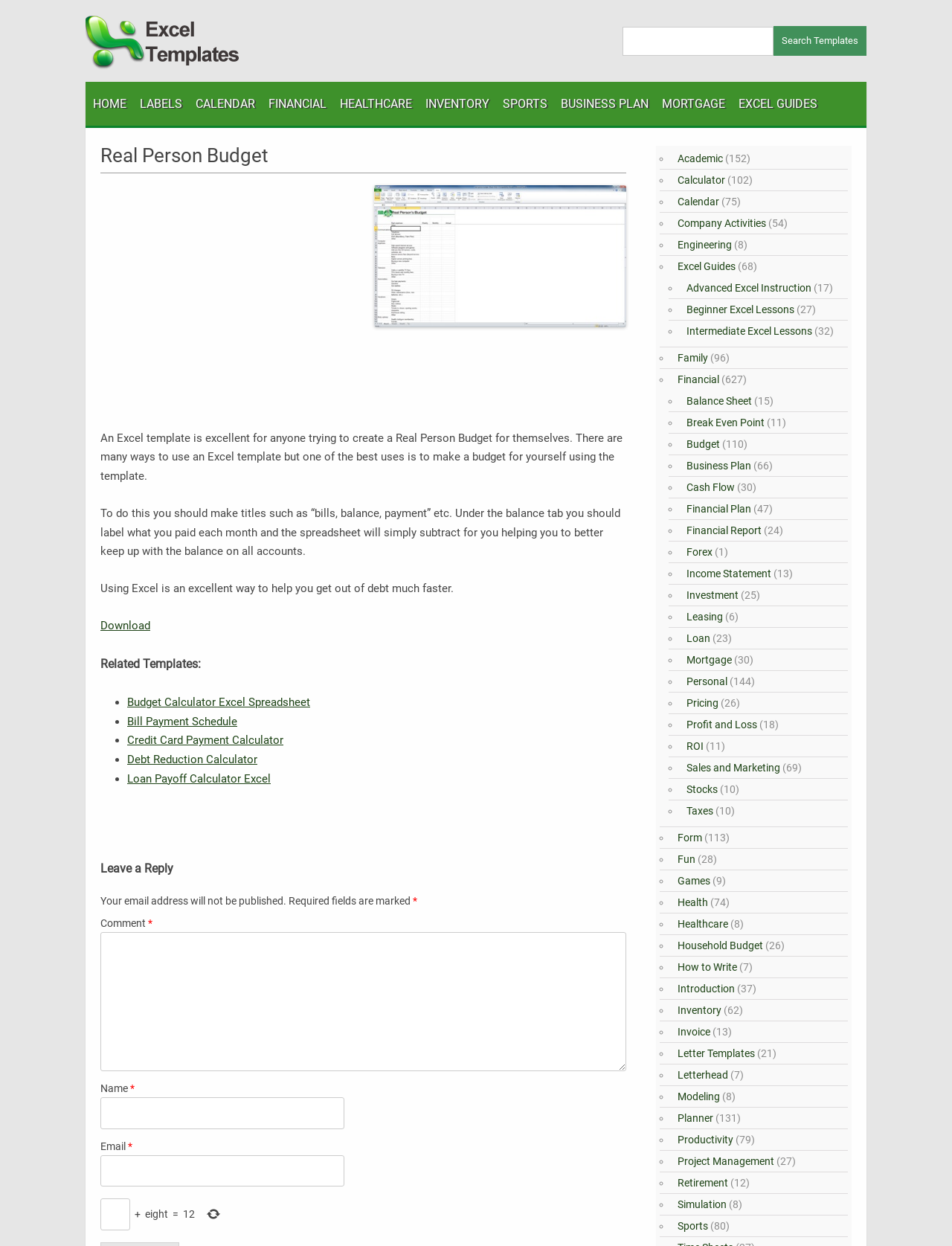Please reply to the following question with a single word or a short phrase:
What are some related templates mentioned on the webpage?

Budget Calculator Excel Spreadsheet, Bill Payment Schedule, etc.